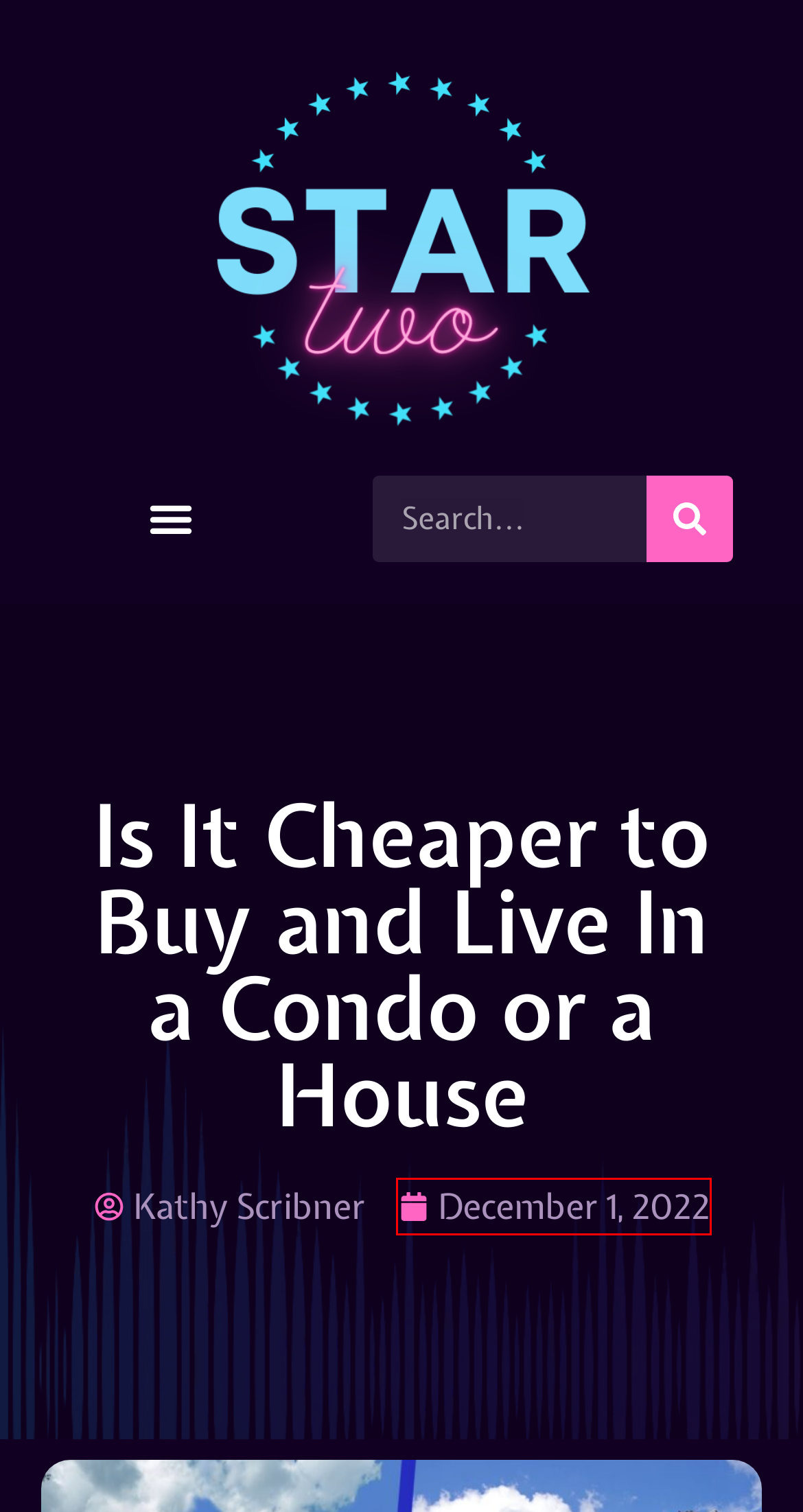You have a screenshot showing a webpage with a red bounding box around a UI element. Choose the webpage description that best matches the new page after clicking the highlighted element. Here are the options:
A. Location Archives - Star Two
B. Education Archives - Star Two
C. Health Archives - Star Two
D. Art Archives - Star Two
E. Industry Archives - Star Two
F. December 1, 2022 - Star Two
G. Star Two -
H. Kathy Scribner, Author at Star Two

F